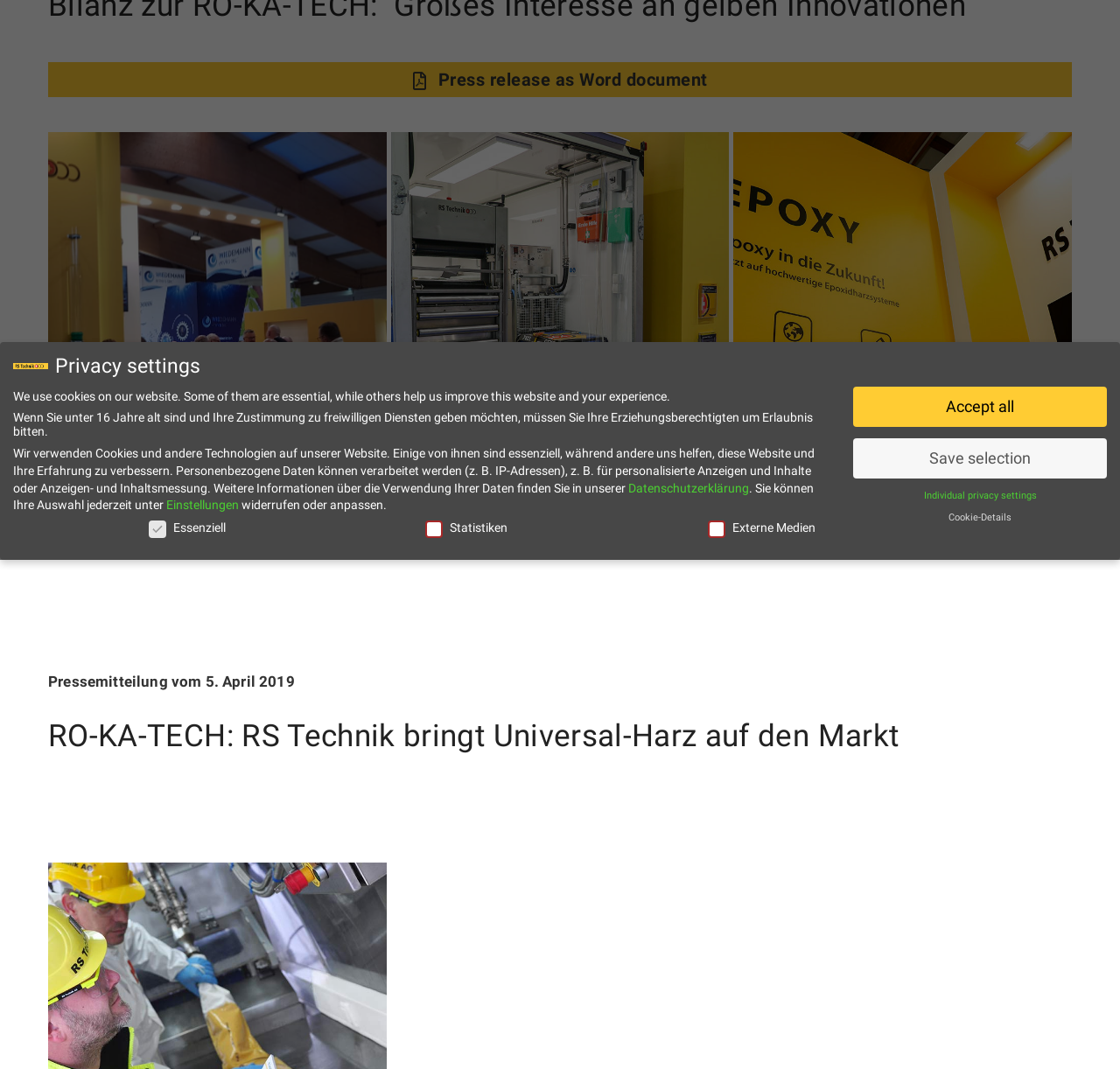Find the bounding box coordinates corresponding to the UI element with the description: "Pressemitteilung als Word-Dokument". The coordinates should be formatted as [left, top, right, bottom], with values as floats between 0 and 1.

[0.043, 0.741, 0.957, 0.774]